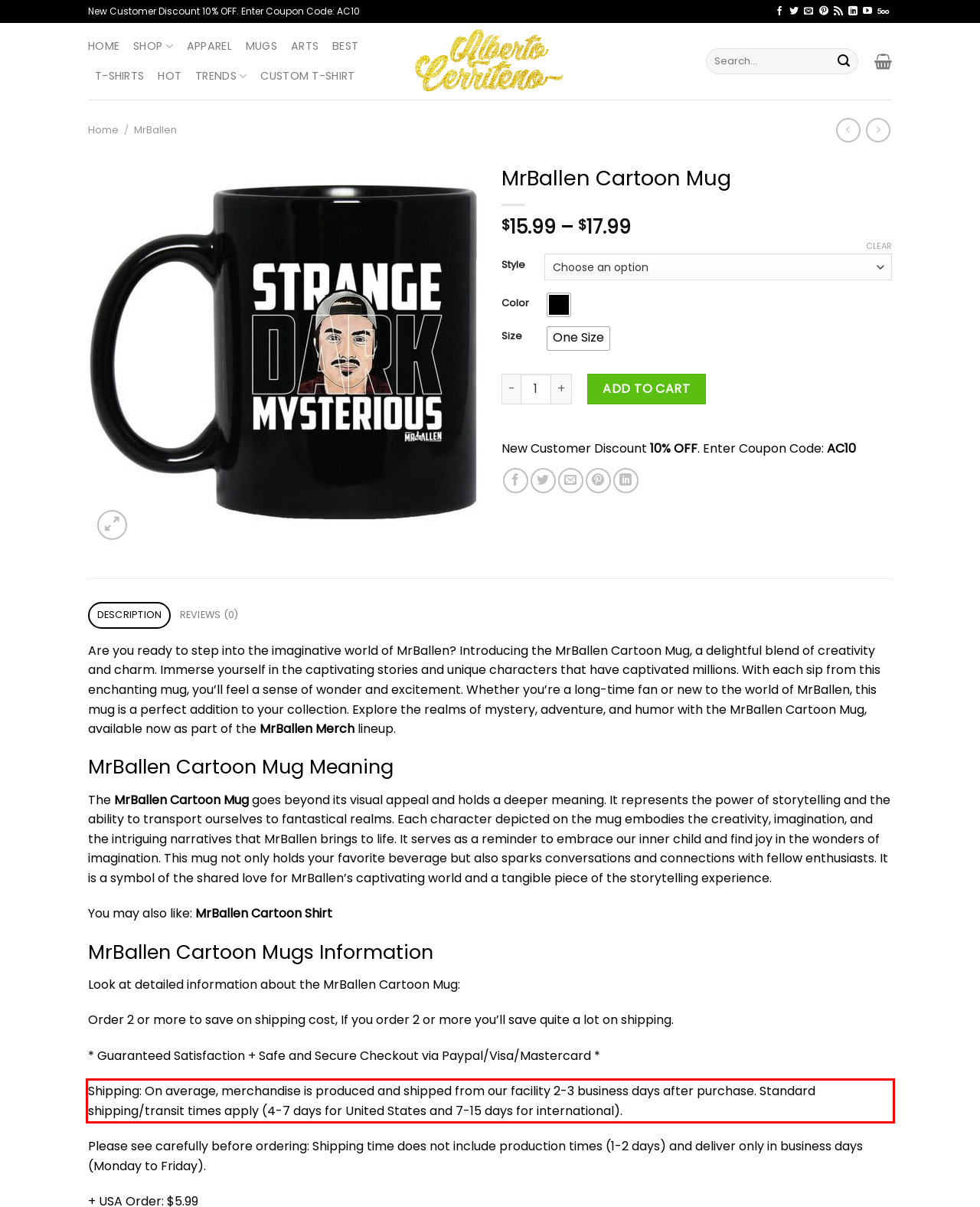You are given a screenshot showing a webpage with a red bounding box. Perform OCR to capture the text within the red bounding box.

Shipping: On average, merchandise is produced and shipped from our facility 2-3 business days after purchase. Standard shipping/transit times apply (4-7 days for United States and 7-15 days for international).